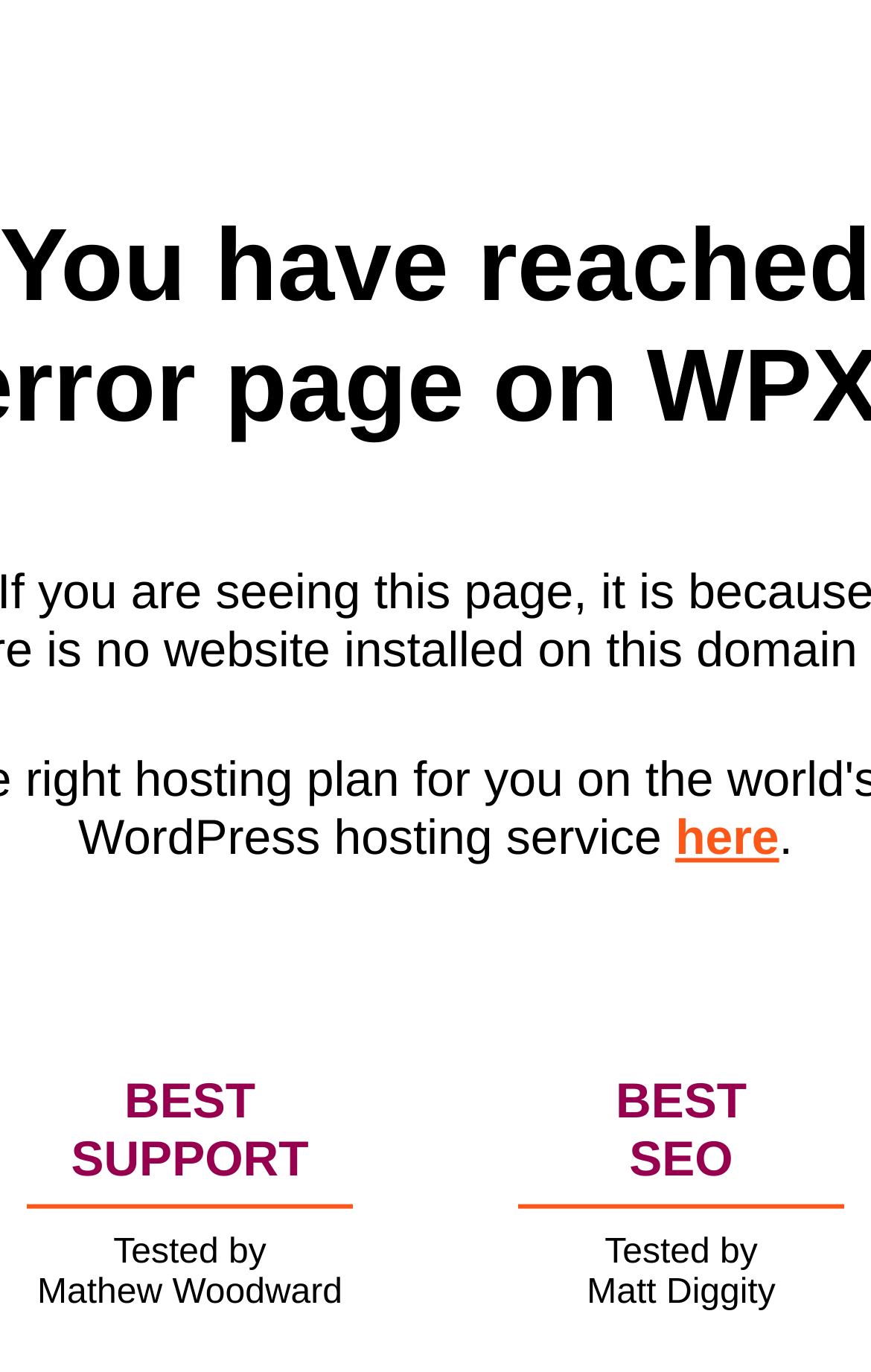What is the category of the service?
Your answer should be a single word or phrase derived from the screenshot.

SEO